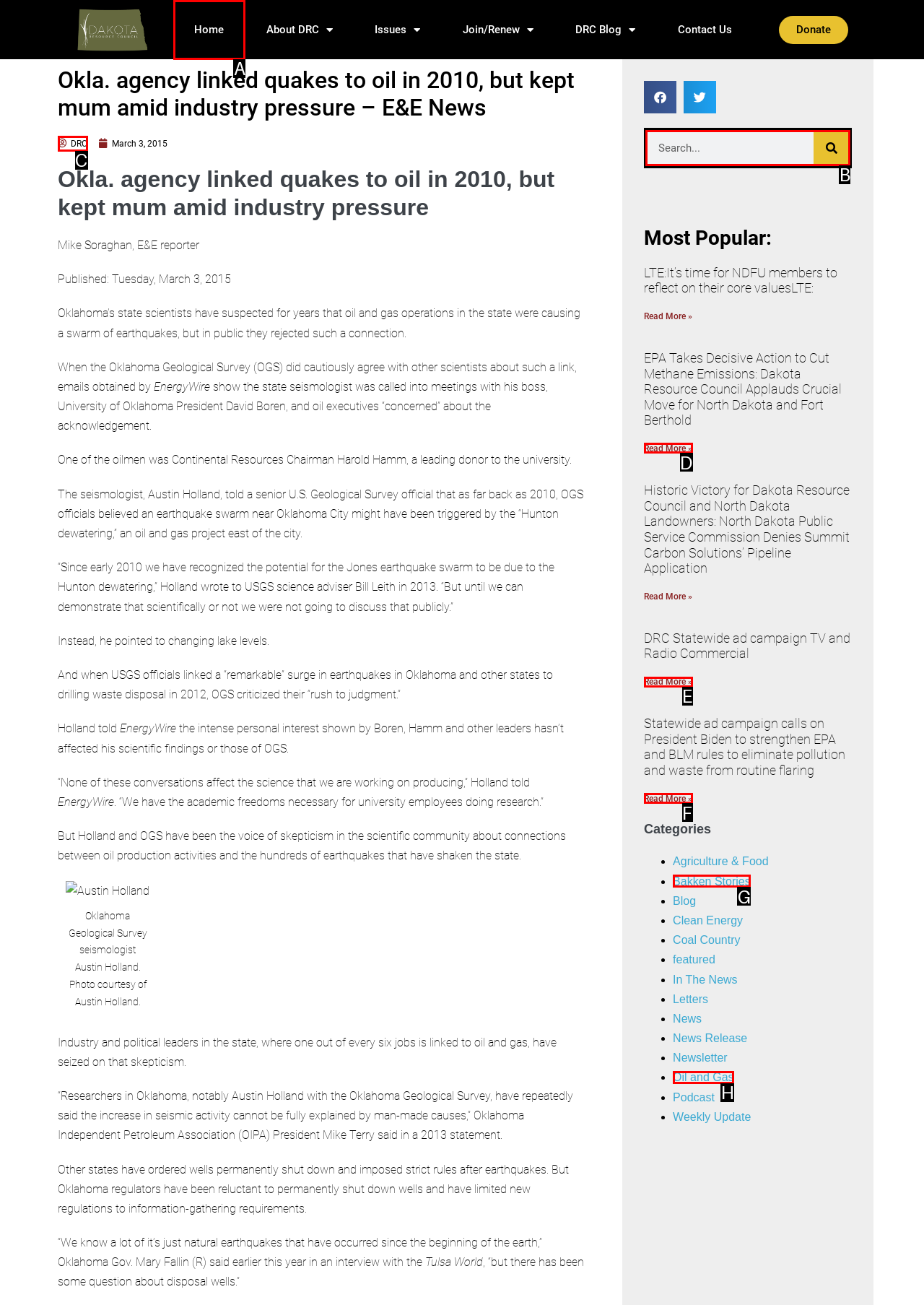Point out the option that needs to be clicked to fulfill the following instruction: Search for something
Answer with the letter of the appropriate choice from the listed options.

B